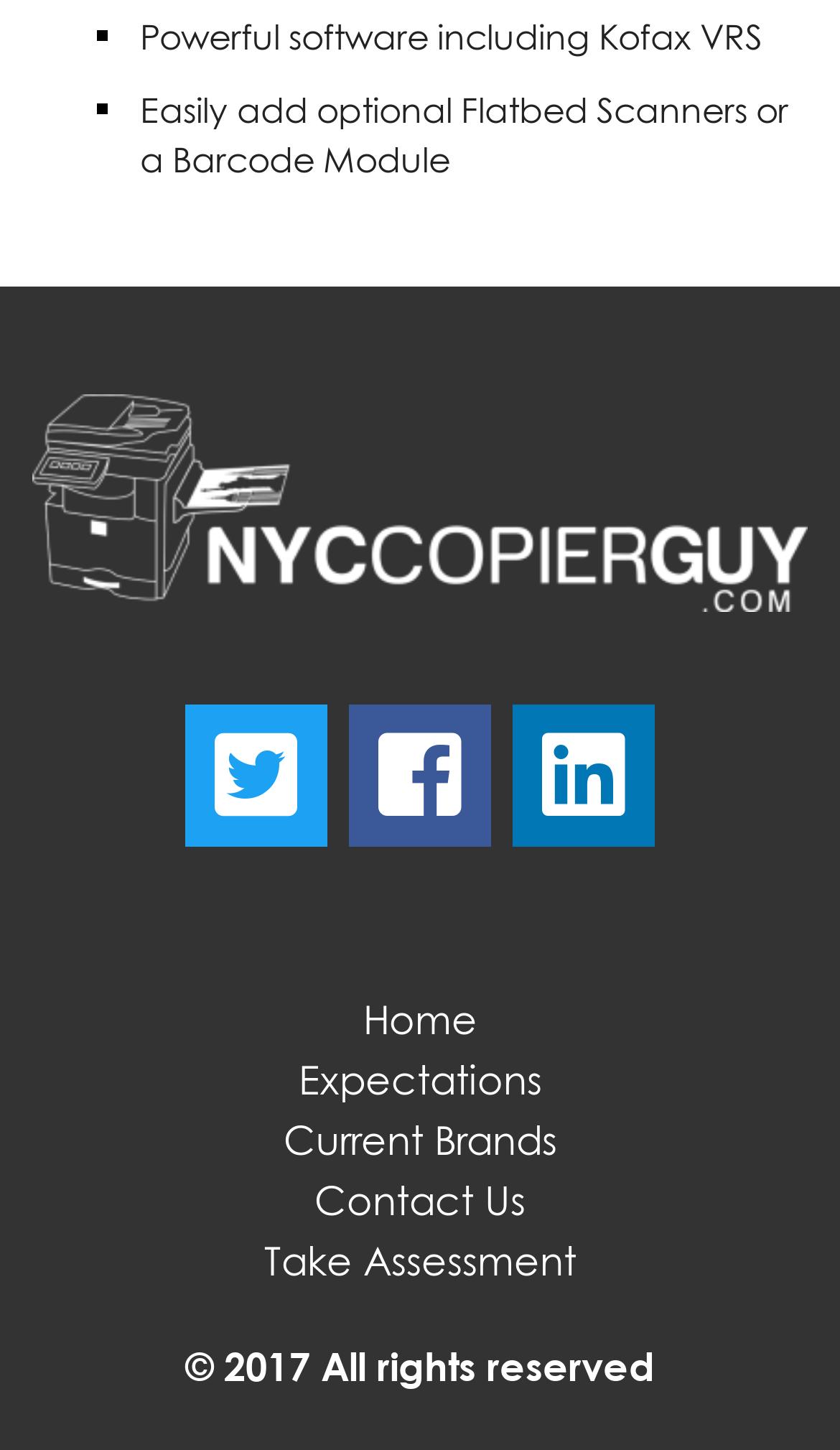Determine the bounding box coordinates of the UI element described below. Use the format (top-left x, top-left y, bottom-right x, bottom-right y) with floating point numbers between 0 and 1: Contact Us

[0.374, 0.812, 0.626, 0.844]